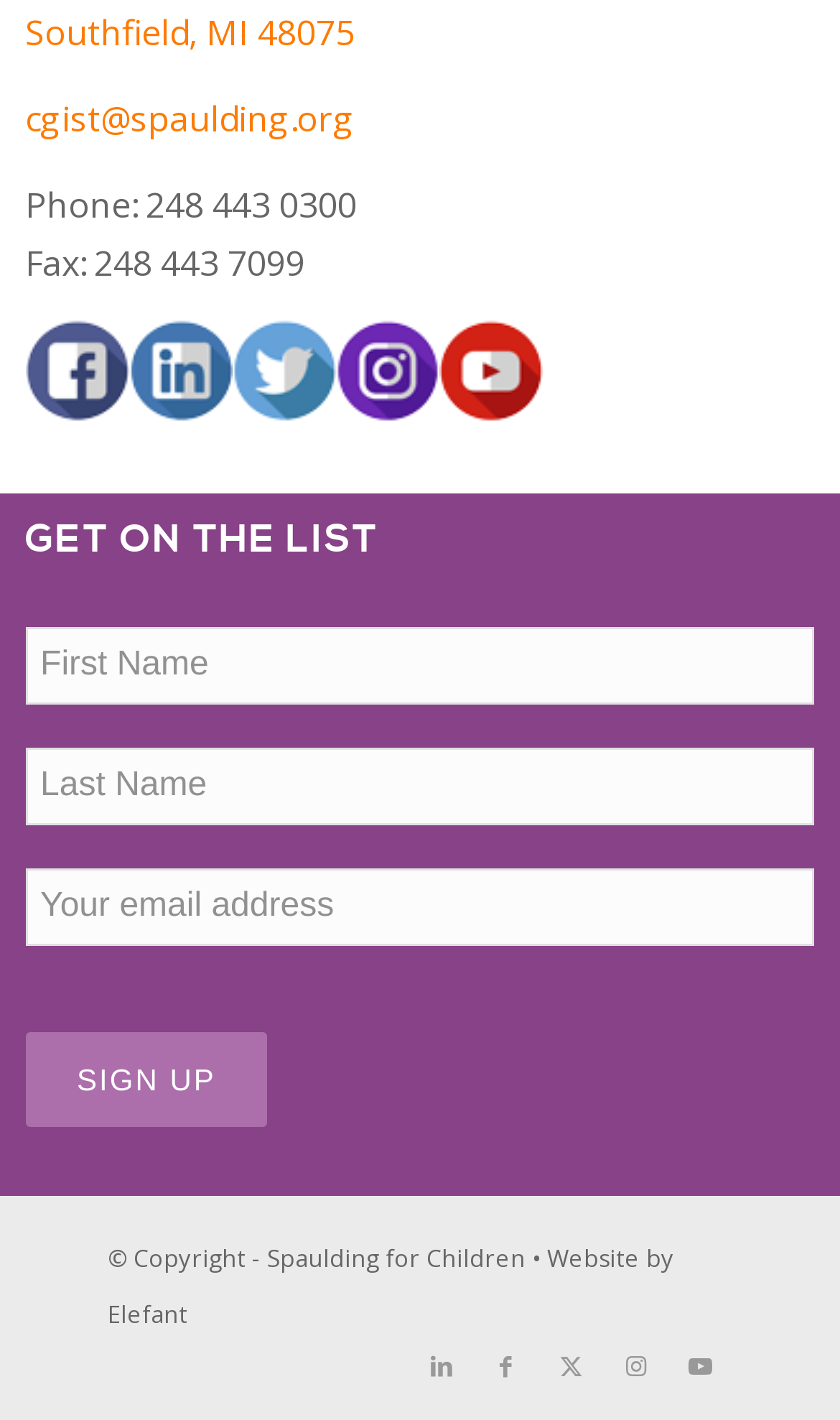What is the phone number?
Provide a short answer using one word or a brief phrase based on the image.

248 443 0300